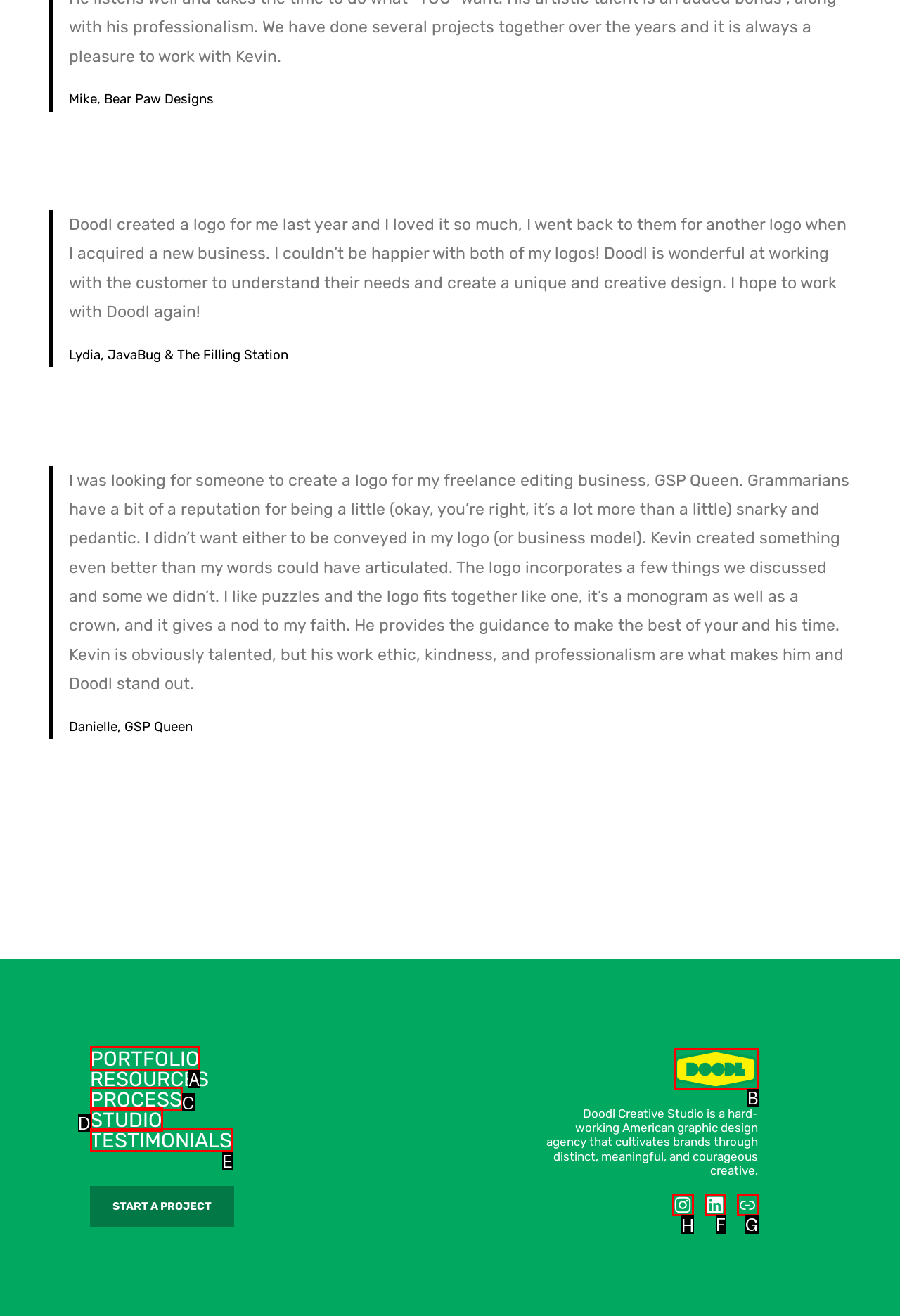Tell me the letter of the UI element to click in order to accomplish the following task: View position description
Answer with the letter of the chosen option from the given choices directly.

None